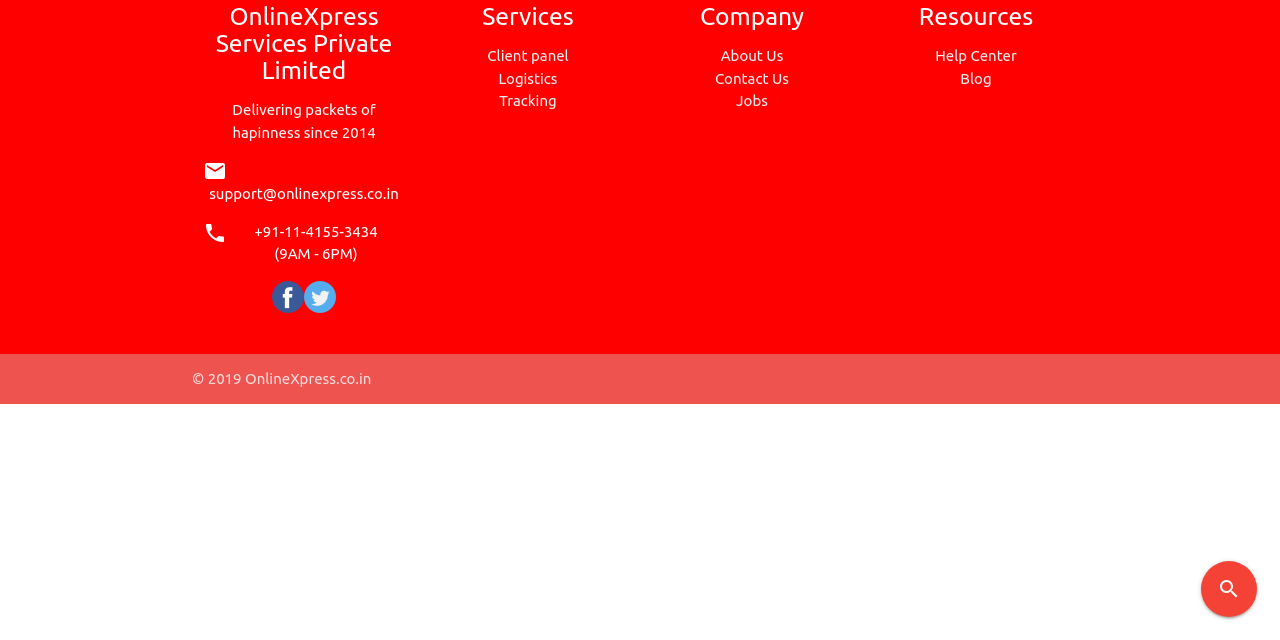Predict the bounding box coordinates of the UI element that matches this description: "support@onlinexpress.co.in". The coordinates should be in the format [left, top, right, bottom] with each value between 0 and 1.

[0.163, 0.29, 0.312, 0.316]